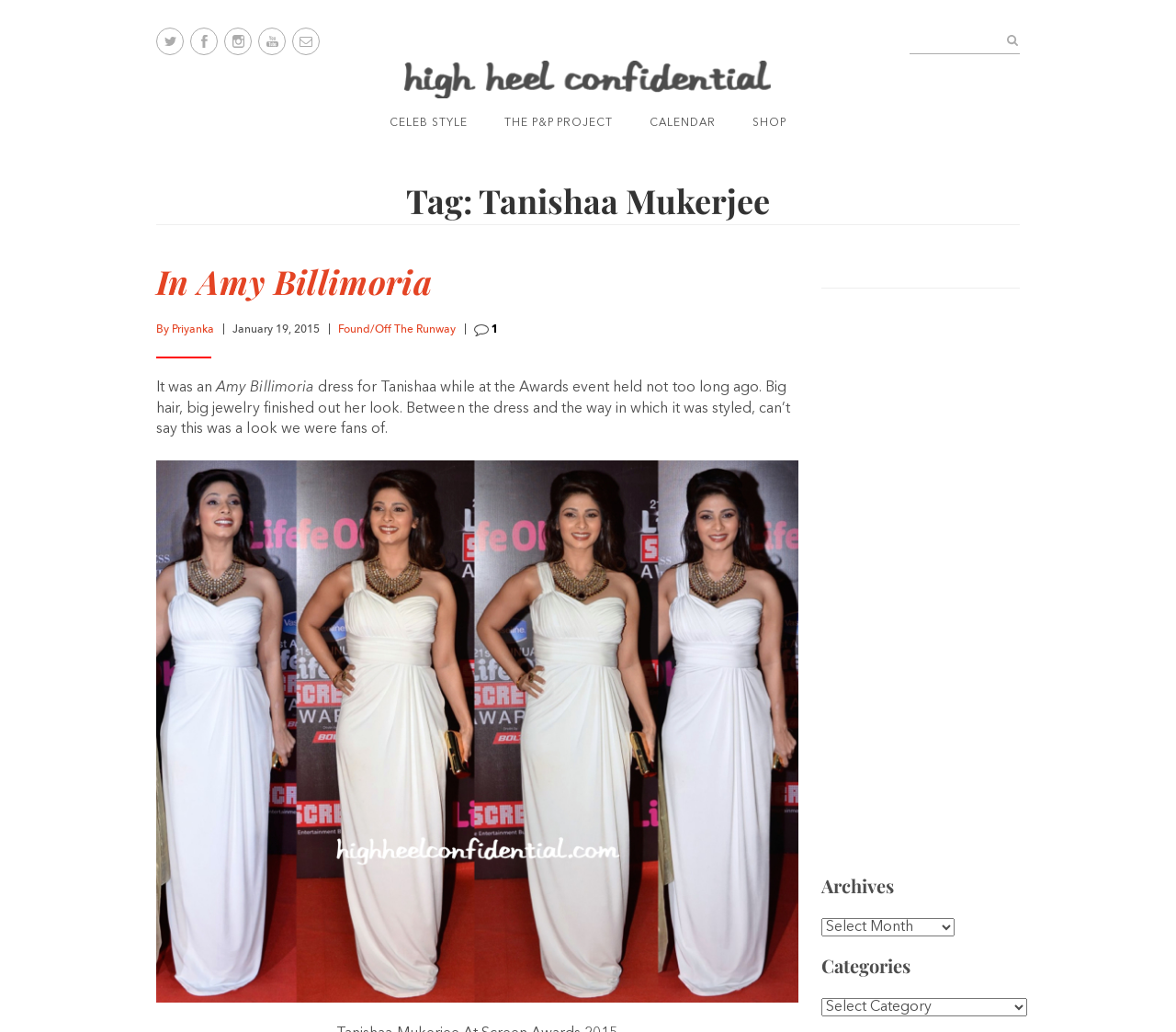Please identify the bounding box coordinates of the region to click in order to complete the given instruction: "Go to Centre for Food Safety". The coordinates should be four float numbers between 0 and 1, i.e., [left, top, right, bottom].

None